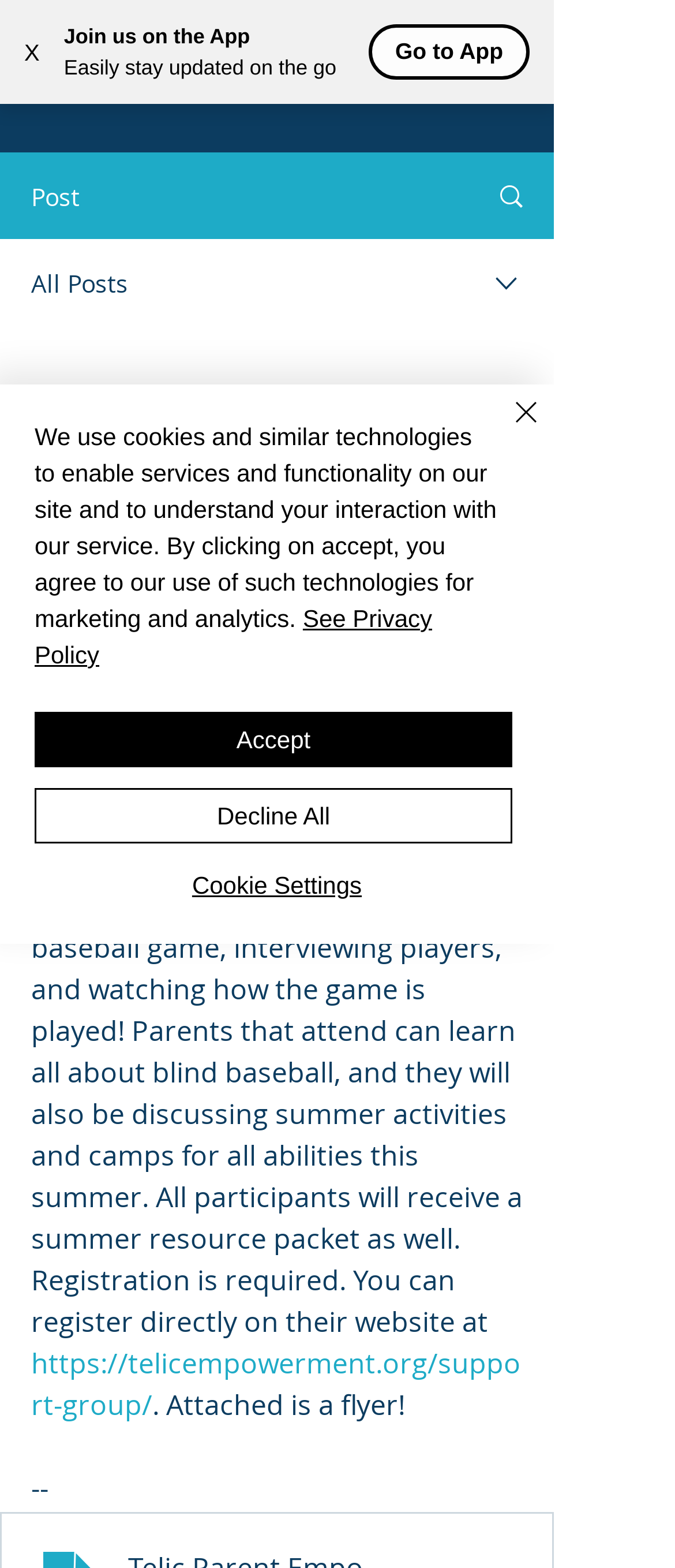Provide the bounding box coordinates of the HTML element described by the text: "Search". The coordinates should be in the format [left, top, right, bottom] with values between 0 and 1.

[0.695, 0.098, 0.818, 0.151]